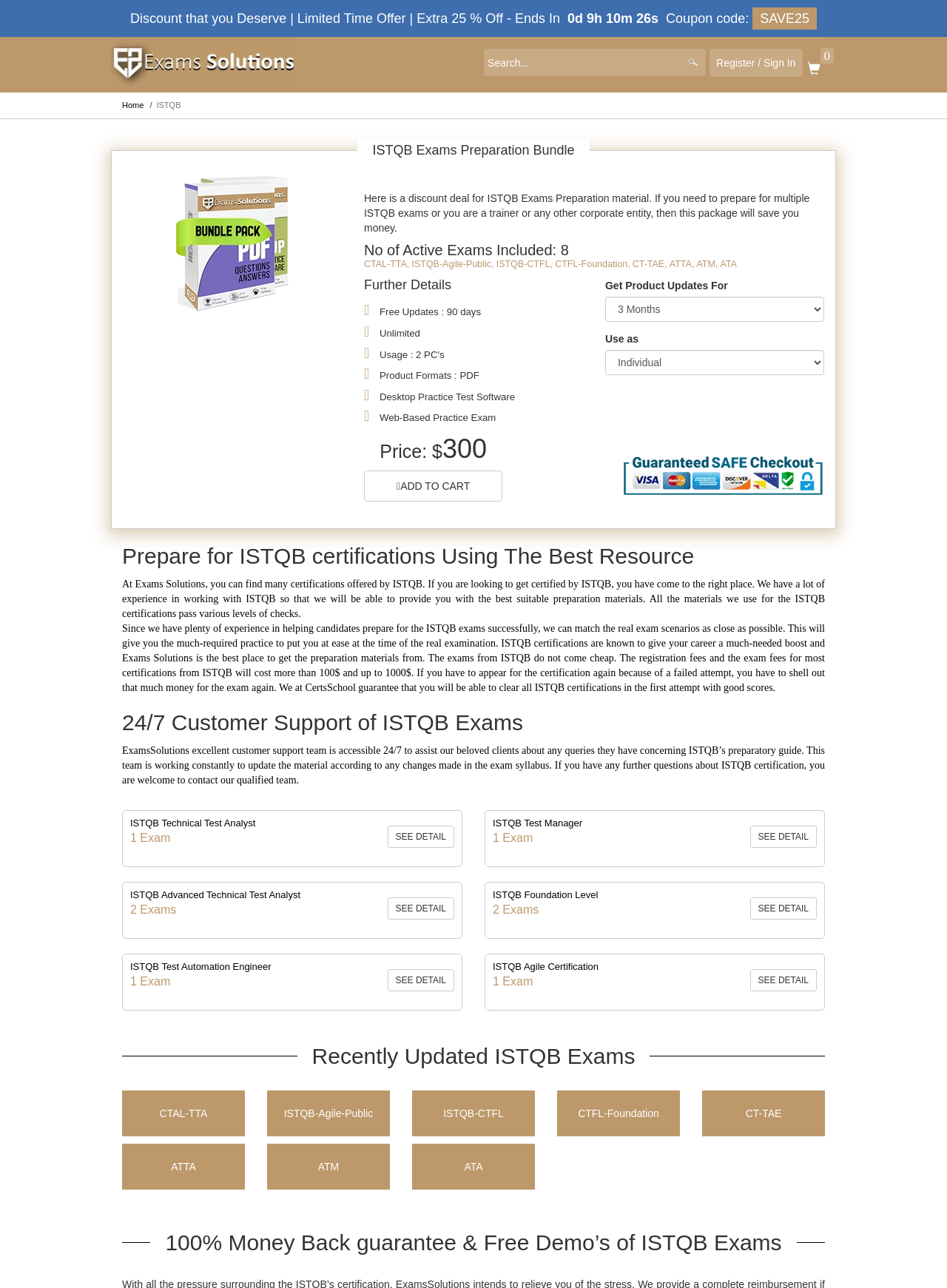What is the price of the ISTQB Exams Preparation Bundle?
Please provide a single word or phrase based on the screenshot.

$300